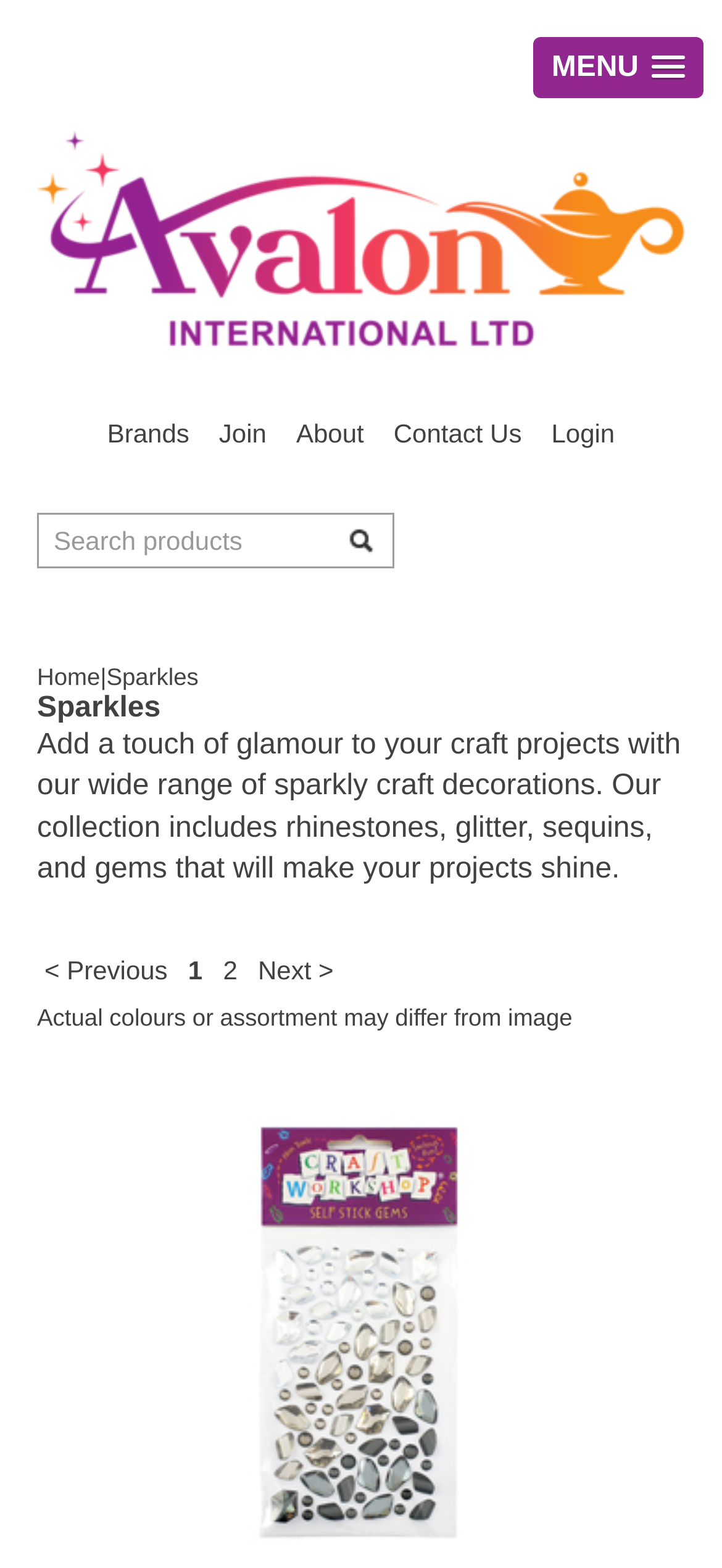Pinpoint the bounding box coordinates of the clickable element to carry out the following instruction: "Search for products."

[0.054, 0.329, 0.544, 0.36]